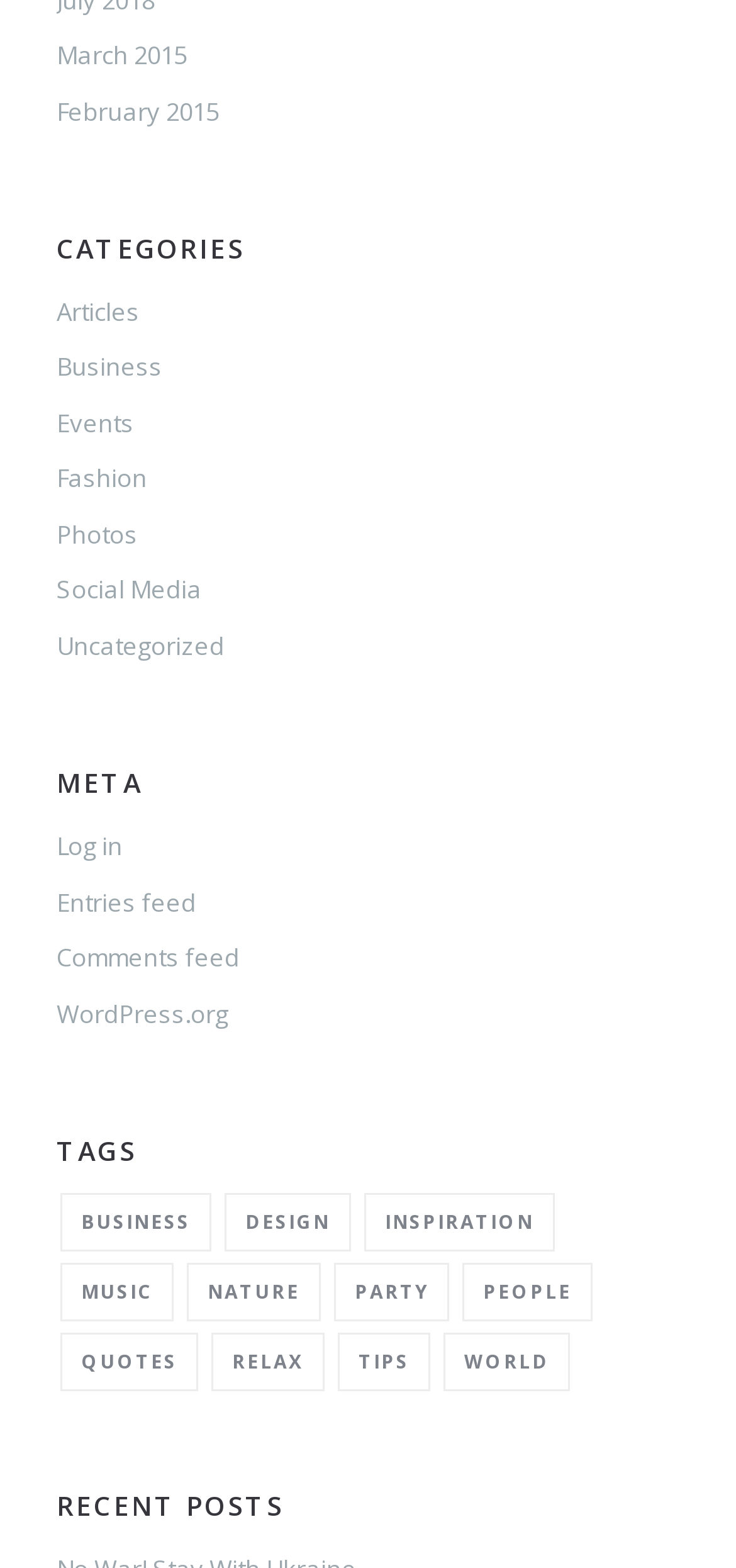Use a single word or phrase to answer the question:
What is the last item in the 'TAGS' section?

World